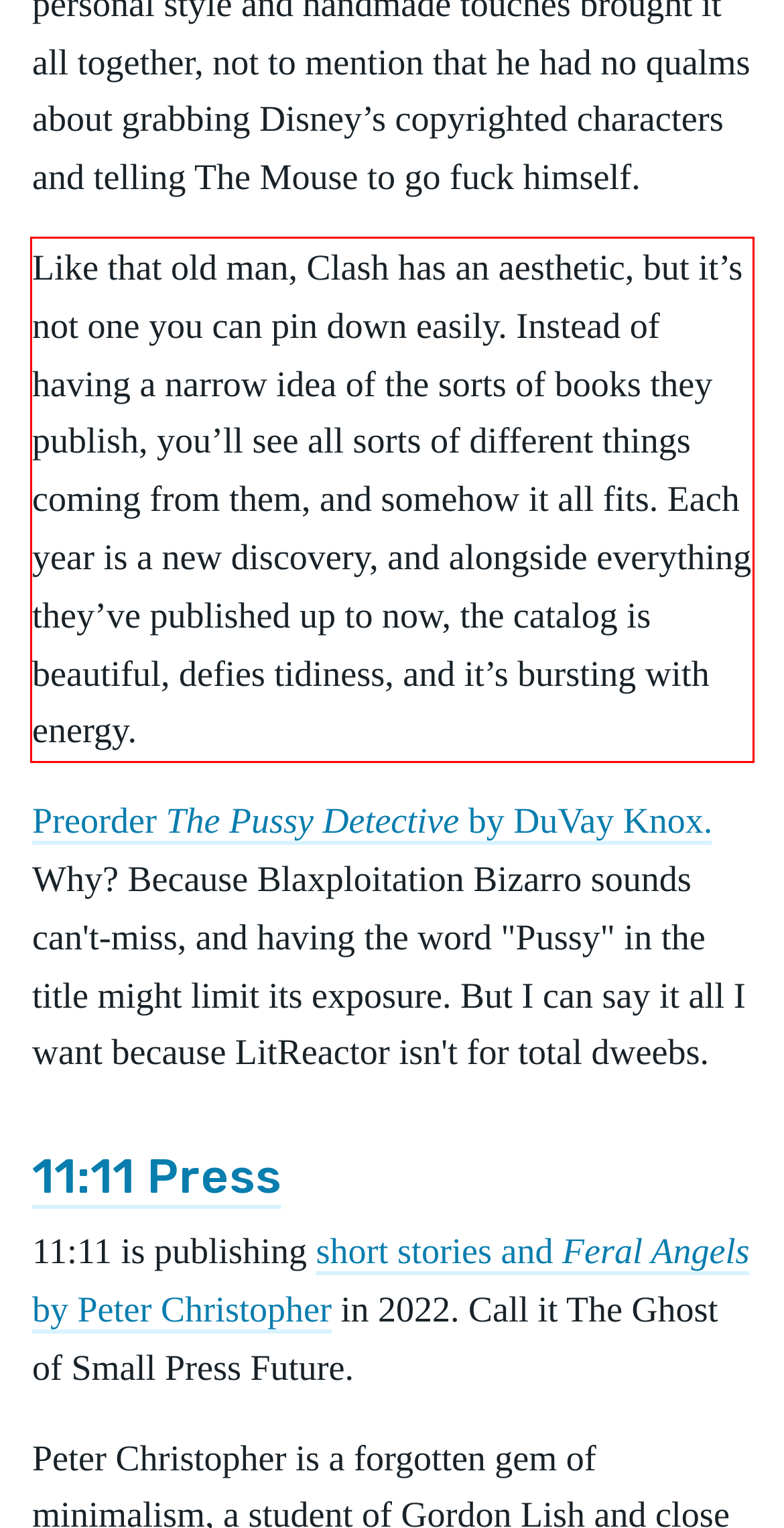There is a UI element on the webpage screenshot marked by a red bounding box. Extract and generate the text content from within this red box.

Like that old man, Clash has an aesthetic, but it’s not one you can pin down easily. Instead of having a narrow idea of the sorts of books they publish, you’ll see all sorts of different things coming from them, and somehow it all fits. Each year is a new discovery, and alongside everything they’ve published up to now, the catalog is beautiful, defies tidiness, and it’s bursting with energy.